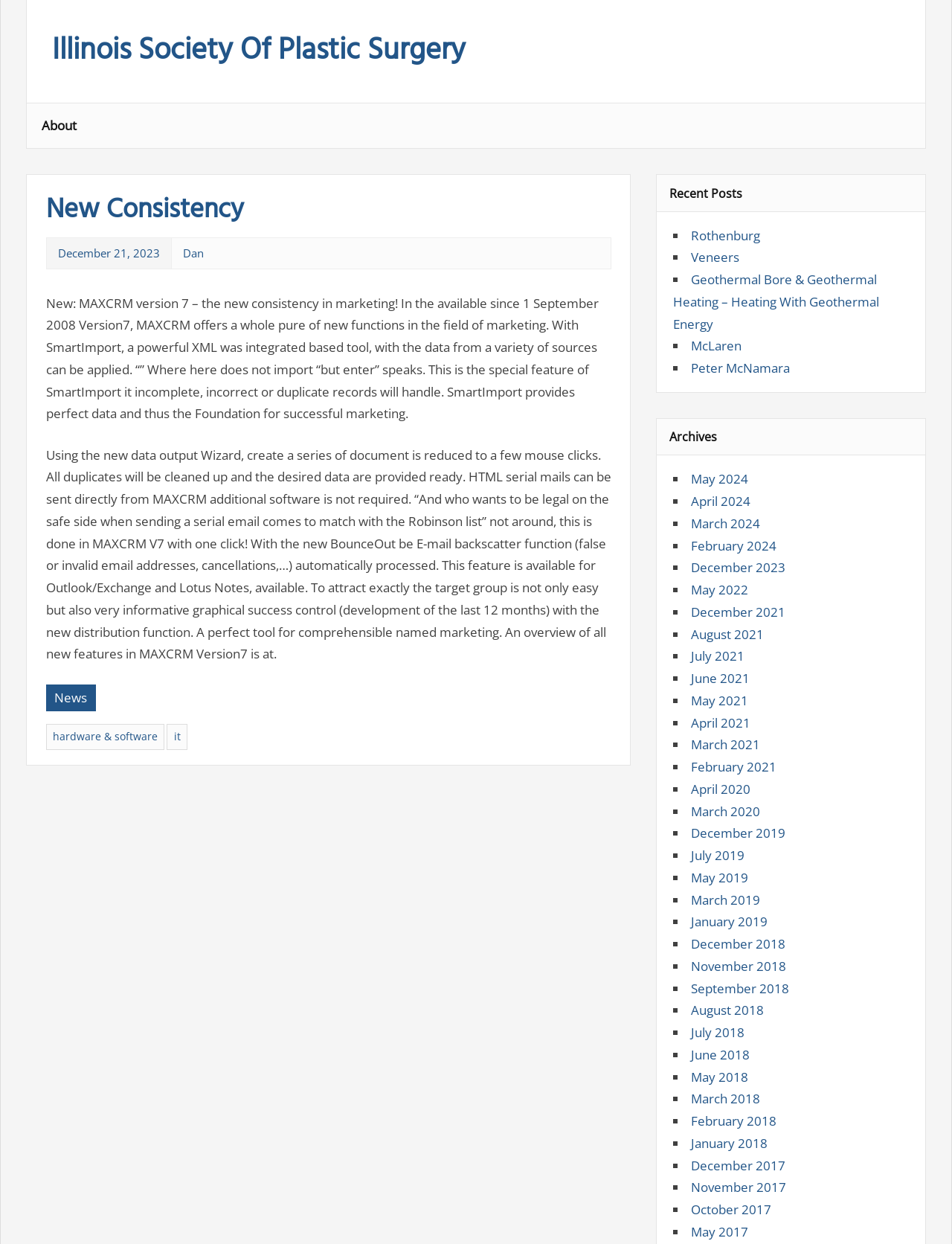What is the date of the latest news?
Observe the image and answer the question with a one-word or short phrase response.

December 21, 2023